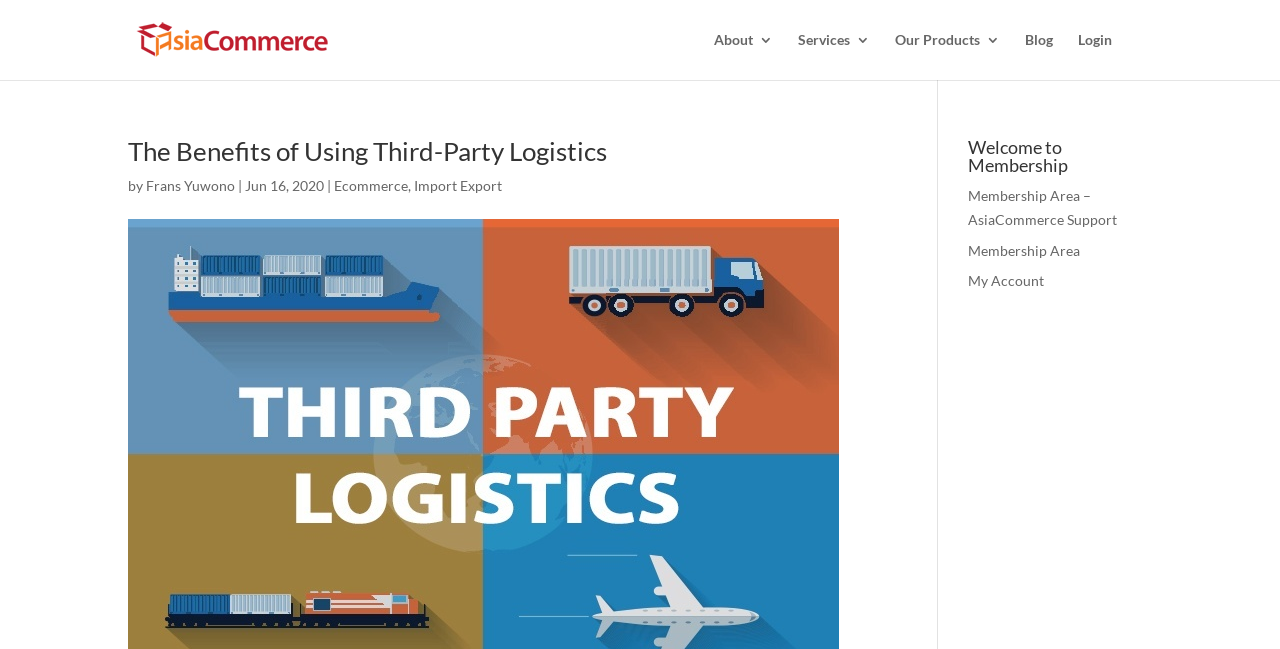Create a detailed narrative describing the layout and content of the webpage.

The webpage is about ecommerce and AsiaCommerce. At the top left, there is a logo image of AsiaCommerce, accompanied by a link with the same name. Below the logo, there is a search bar that spans across the top of the page. 

To the right of the logo, there are six links in a row, including "About 3", "Services 3", "Our Products 3", "Blog", "Login", and others. These links are positioned near the top of the page.

Below the search bar, there is a section with a heading that reads "The Benefits of Using Third-Party Logistics". This section contains a link with the same title, followed by the author's name "Frans Yuwono", the date "Jun 16, 2020", and two category links "Ecommerce" and "Import Export".

On the right side of the page, there is another section with a heading that reads "Welcome to Membership". This section contains three links: "Membership Area – AsiaCommerce Support", "Membership Area", and "My Account".